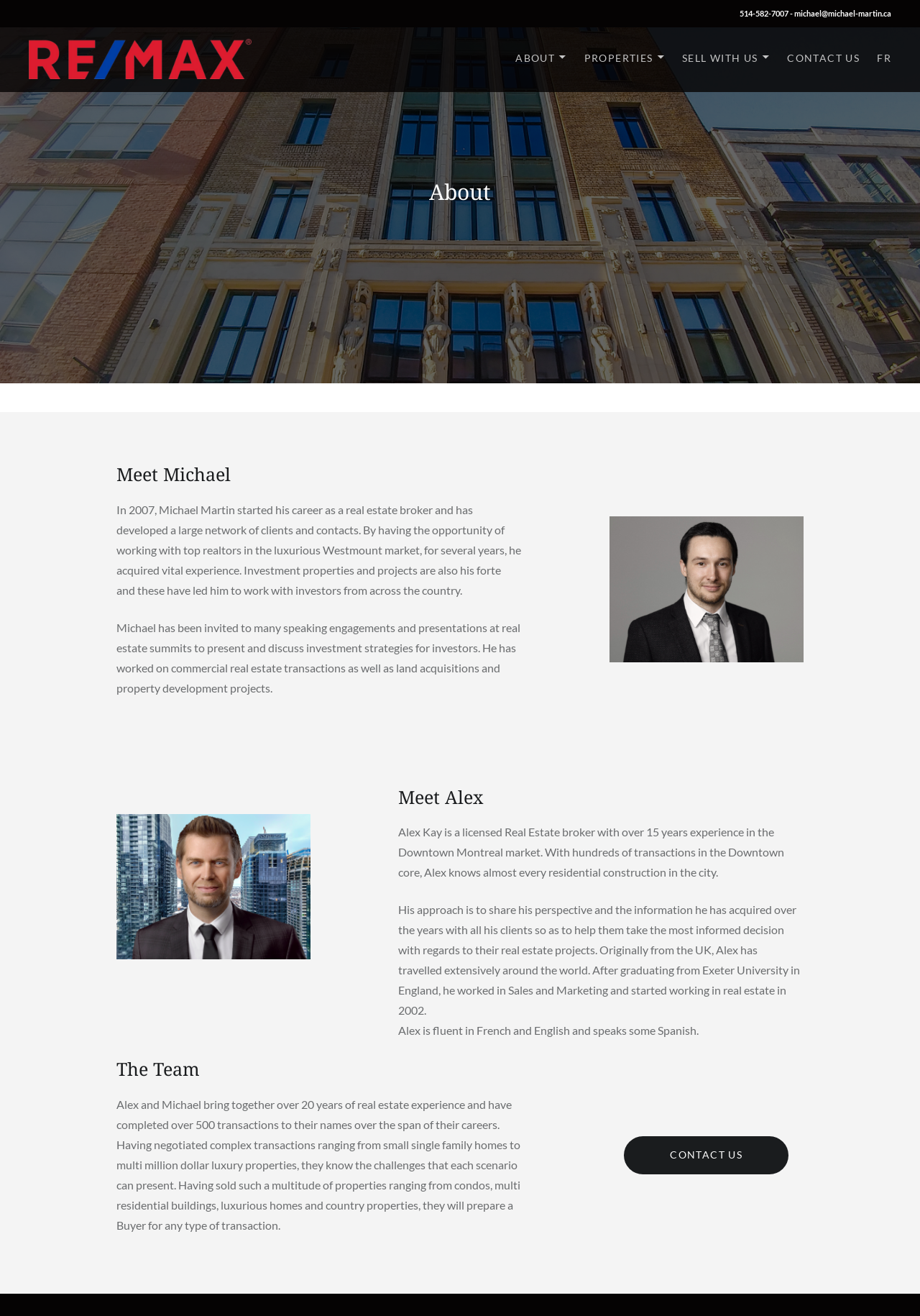Detail the webpage's structure and highlights in your description.

This webpage is about the team of Michael Martin Realty, a real estate company. At the top right corner, there is a contact information section with a phone number and email address. Below it, there is a logo of Michael Martin Realty, which is an image with a link to the company's website. 

The main content of the webpage is divided into sections. The first section is about Michael Martin, with a heading "Meet Michael" and a brief description of his career as a real estate broker. There are two paragraphs of text describing his experience and expertise in the field. 

To the right of Michael's description, there is an image, likely a photo of him. Below Michael's section, there is another section about Alex Kay, a licensed Real Estate broker with over 15 years of experience in the Downtown Montreal market. This section also has a heading "Meet Alex" and two paragraphs of text describing his background and approach to real estate. 

Above Alex's section, there is another image, likely a photo of him. Further down, there is a section with a heading "The Team", which describes the combined experience and expertise of Alex and Michael. This section has a single paragraph of text. 

At the bottom of the page, there are links to "CONTACT US" and "FR", which likely stands for French, indicating that the website is available in multiple languages.